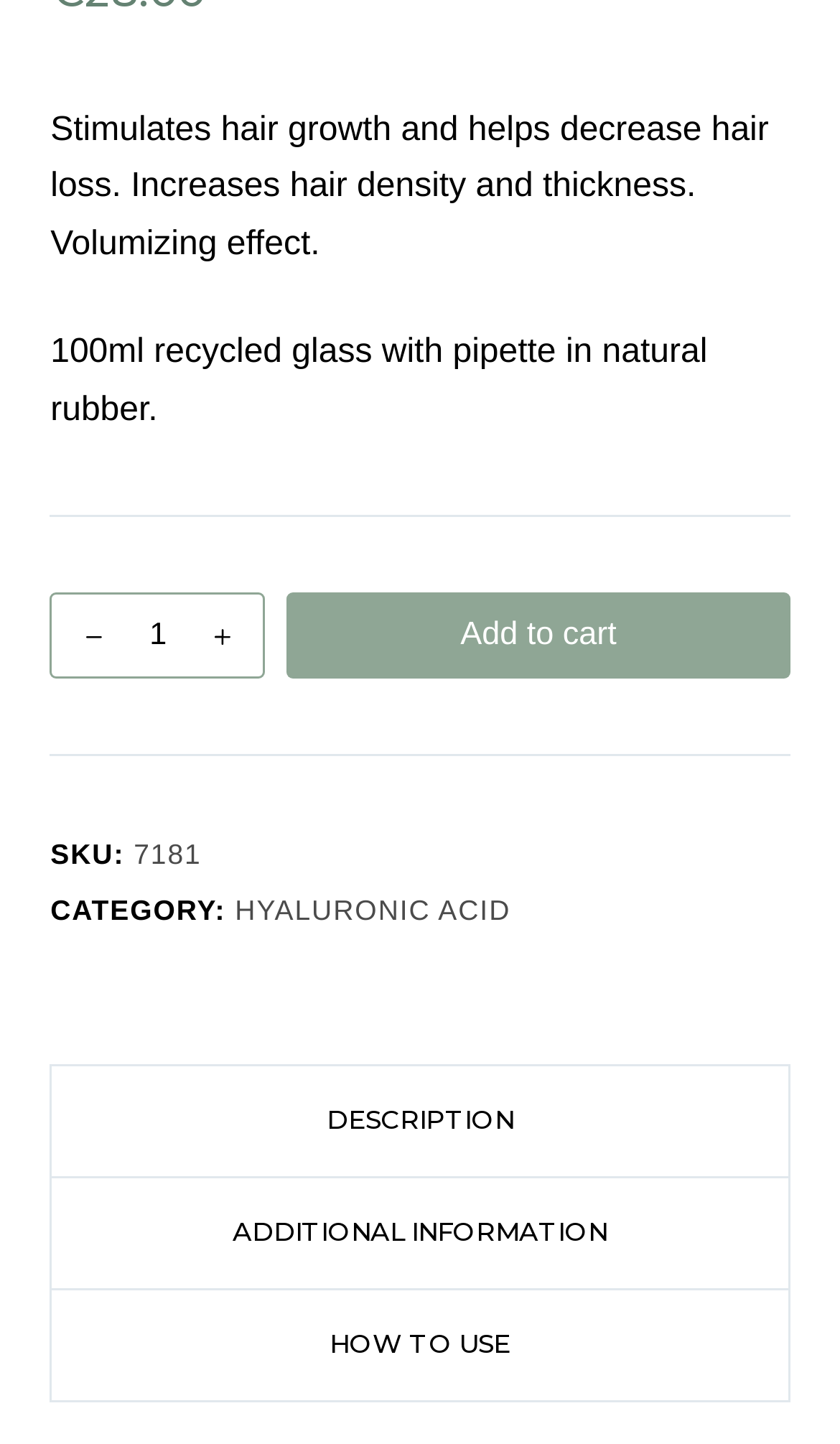How many tabs are available on the webpage?
Using the image as a reference, deliver a detailed and thorough answer to the question.

The tablist element contains three tab elements, namely 'DESCRIPTION', 'ADDITIONAL INFORMATION', and 'HOW TO USE', which suggests that there are three tabs available on the webpage.